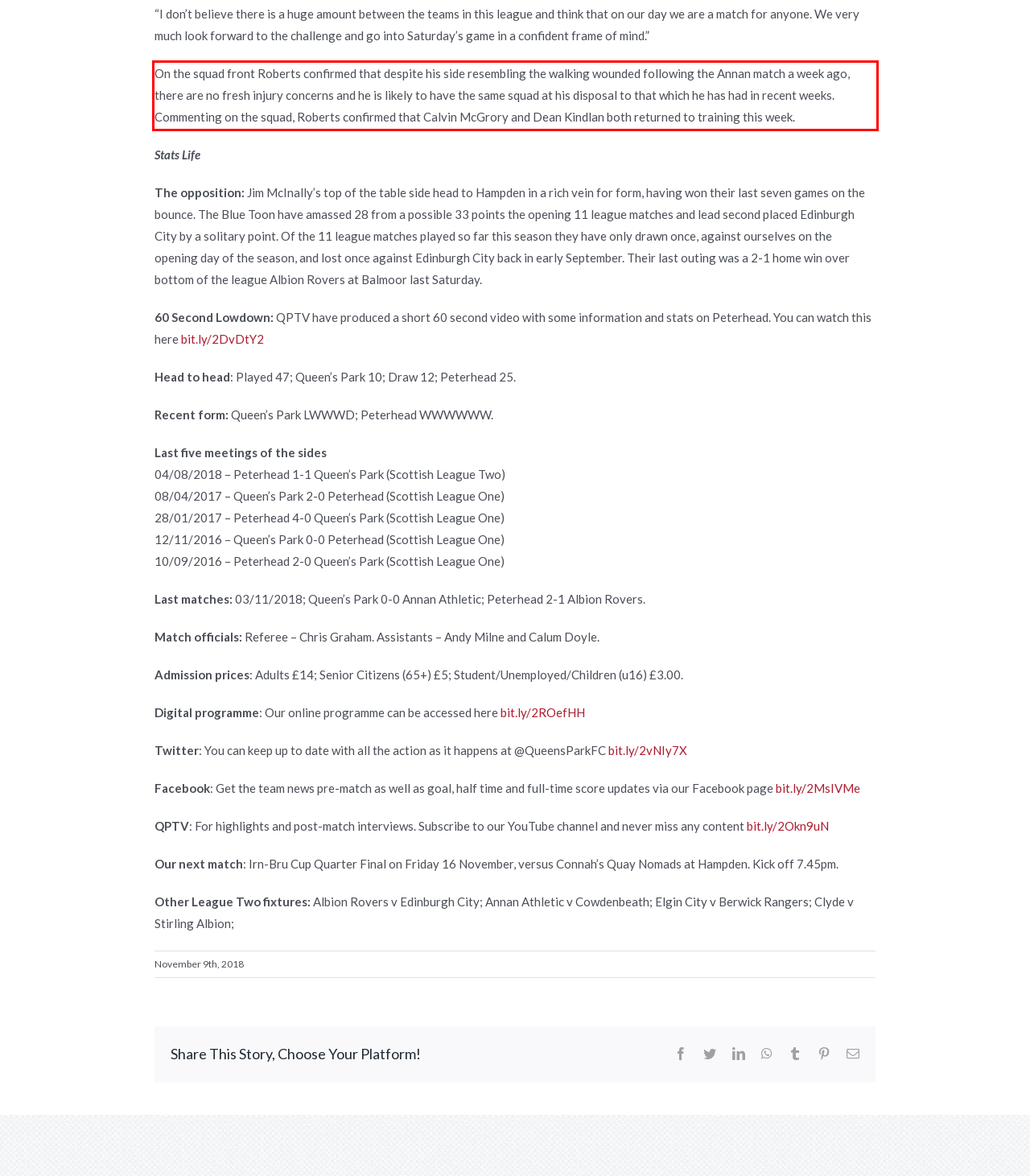Identify the text inside the red bounding box on the provided webpage screenshot by performing OCR.

On the squad front Roberts confirmed that despite his side resembling the walking wounded following the Annan match a week ago, there are no fresh injury concerns and he is likely to have the same squad at his disposal to that which he has had in recent weeks. Commenting on the squad, Roberts confirmed that Calvin McGrory and Dean Kindlan both returned to training this week.